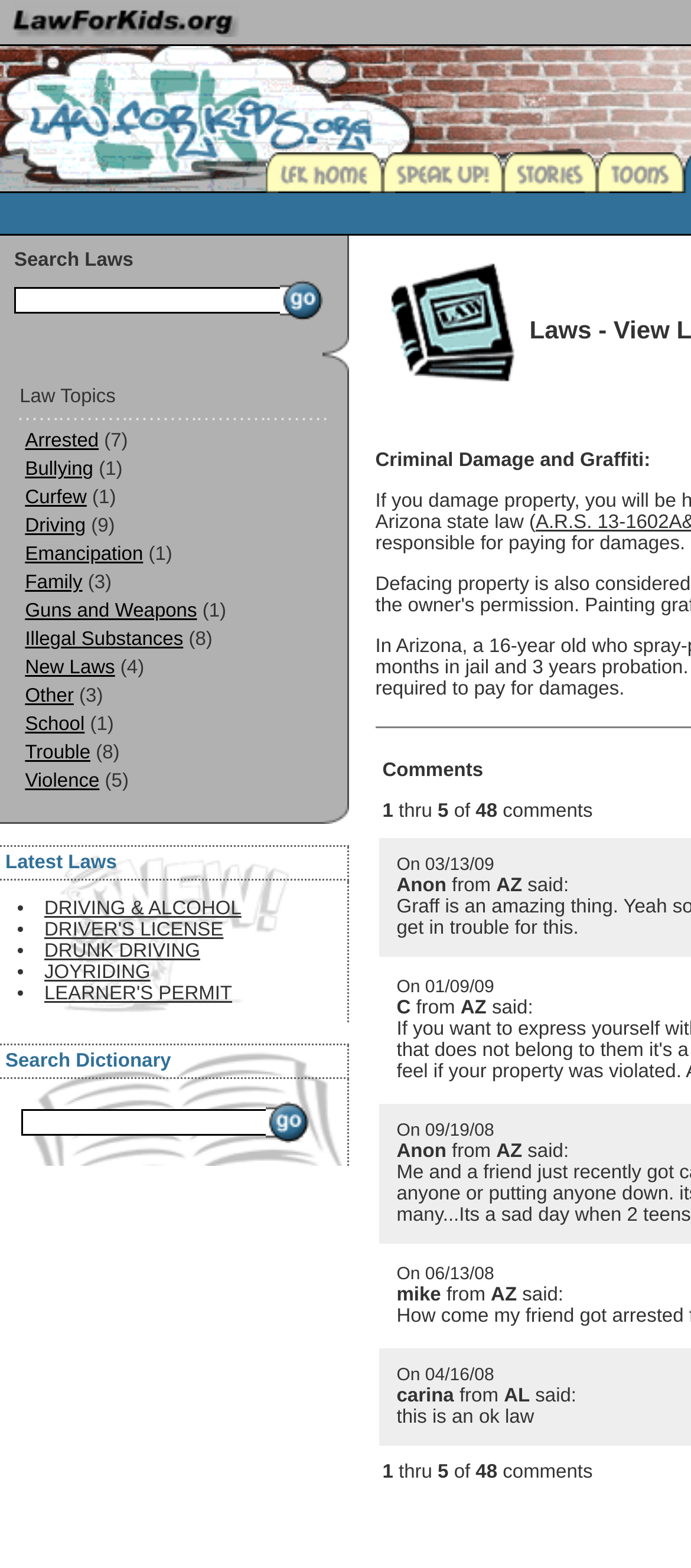Find the bounding box coordinates of the element to click in order to complete this instruction: "Click on Toons". The bounding box coordinates must be four float numbers between 0 and 1, denoted as [left, top, right, bottom].

[0.882, 0.113, 0.972, 0.127]